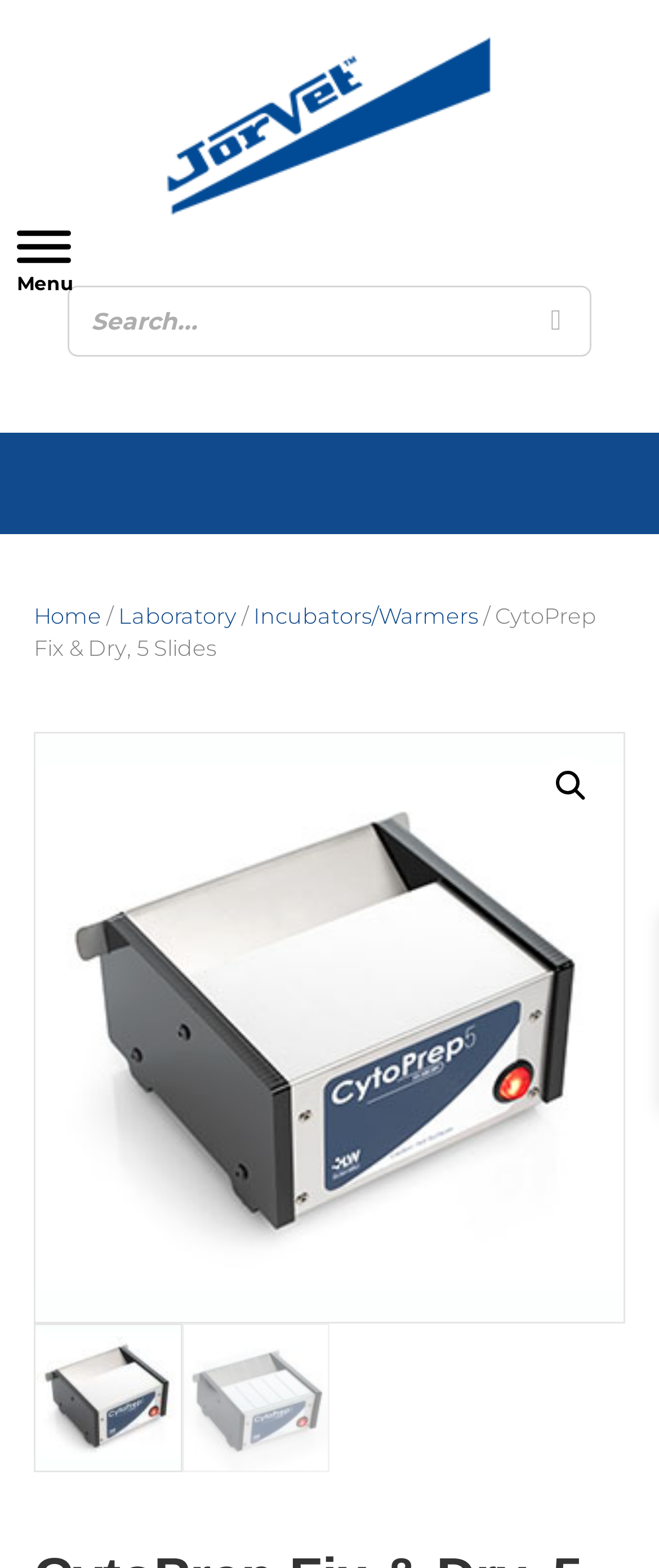Examine the image carefully and respond to the question with a detailed answer: 
Is the menu expanded?

The button element with ID 606 has an attribute 'expanded' set to 'False', indicating that the menu is not expanded.